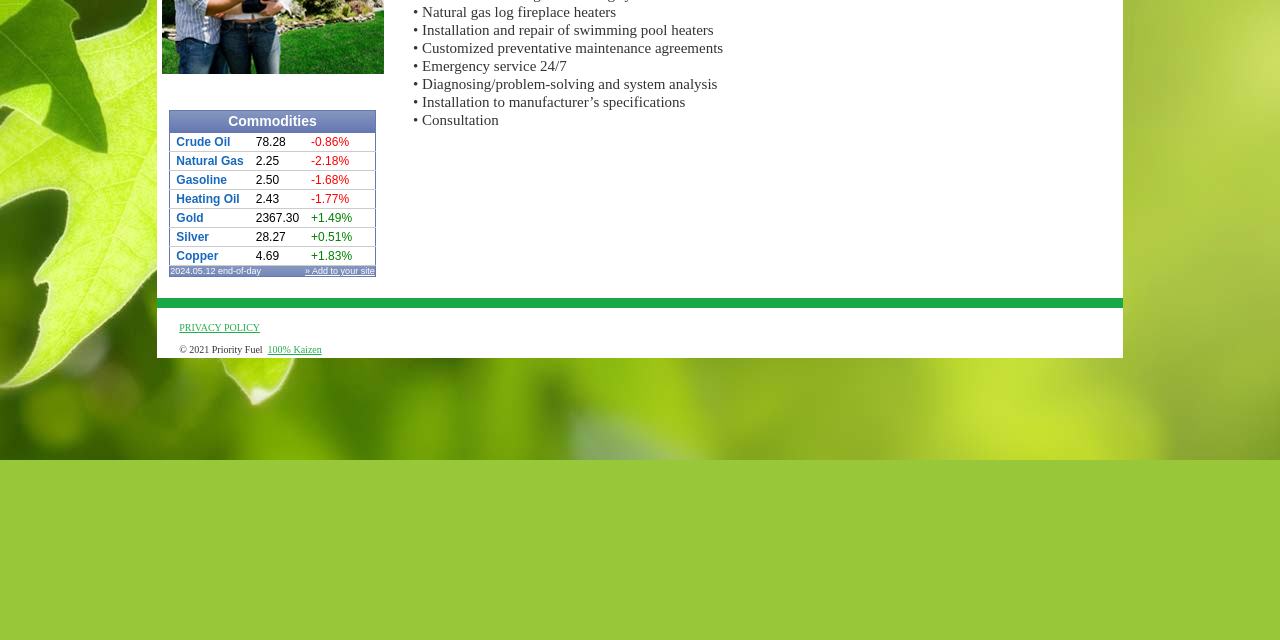Show the bounding box coordinates for the HTML element described as: "Natural Gas".

[0.138, 0.241, 0.19, 0.262]